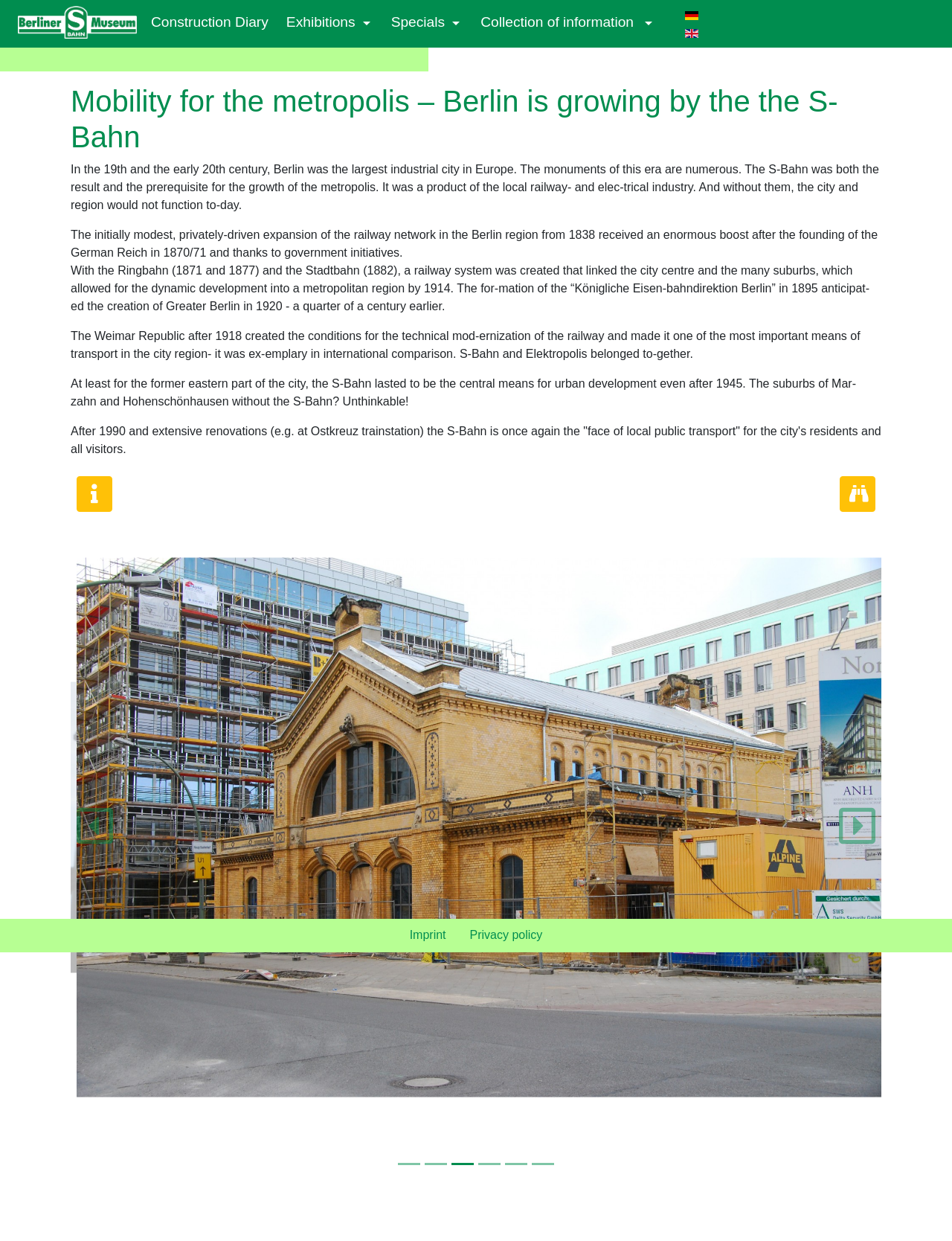Kindly determine the bounding box coordinates of the area that needs to be clicked to fulfill this instruction: "Click the logo".

[0.012, 0.005, 0.146, 0.034]